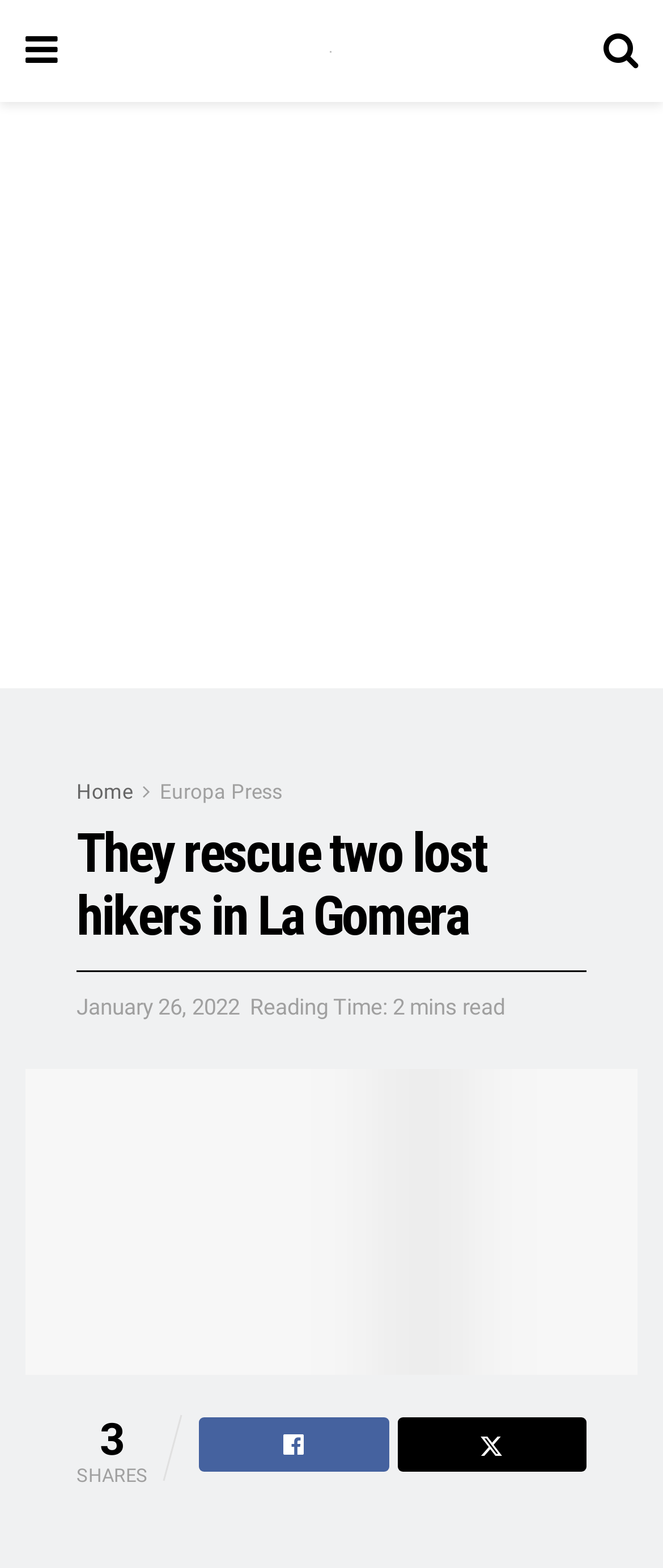Determine the bounding box coordinates of the UI element that matches the following description: "Home". The coordinates should be four float numbers between 0 and 1 in the format [left, top, right, bottom].

[0.115, 0.122, 0.203, 0.139]